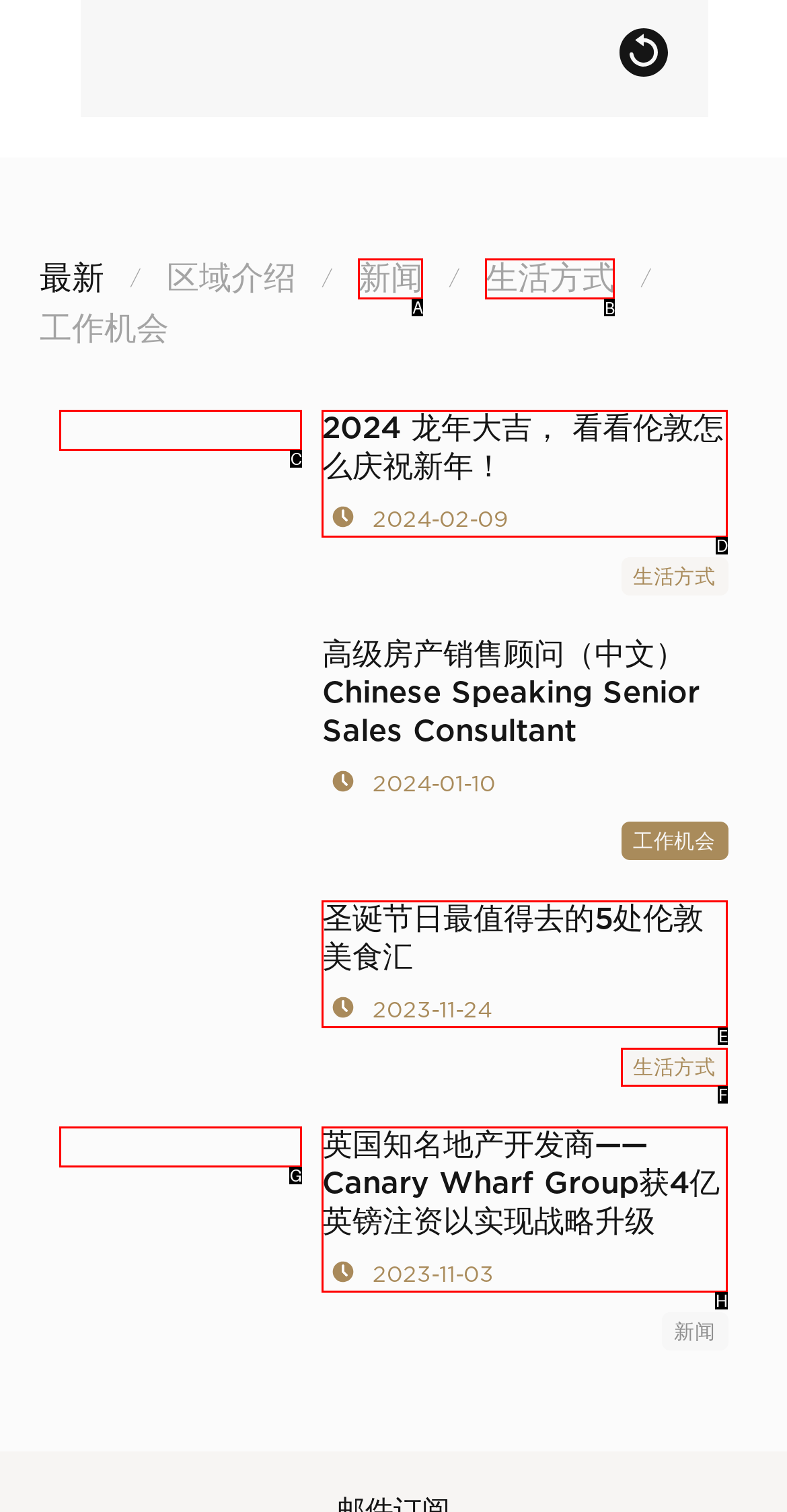Determine the letter of the UI element I should click on to complete the task: Read the article from The Irish Times from the provided choices in the screenshot.

None